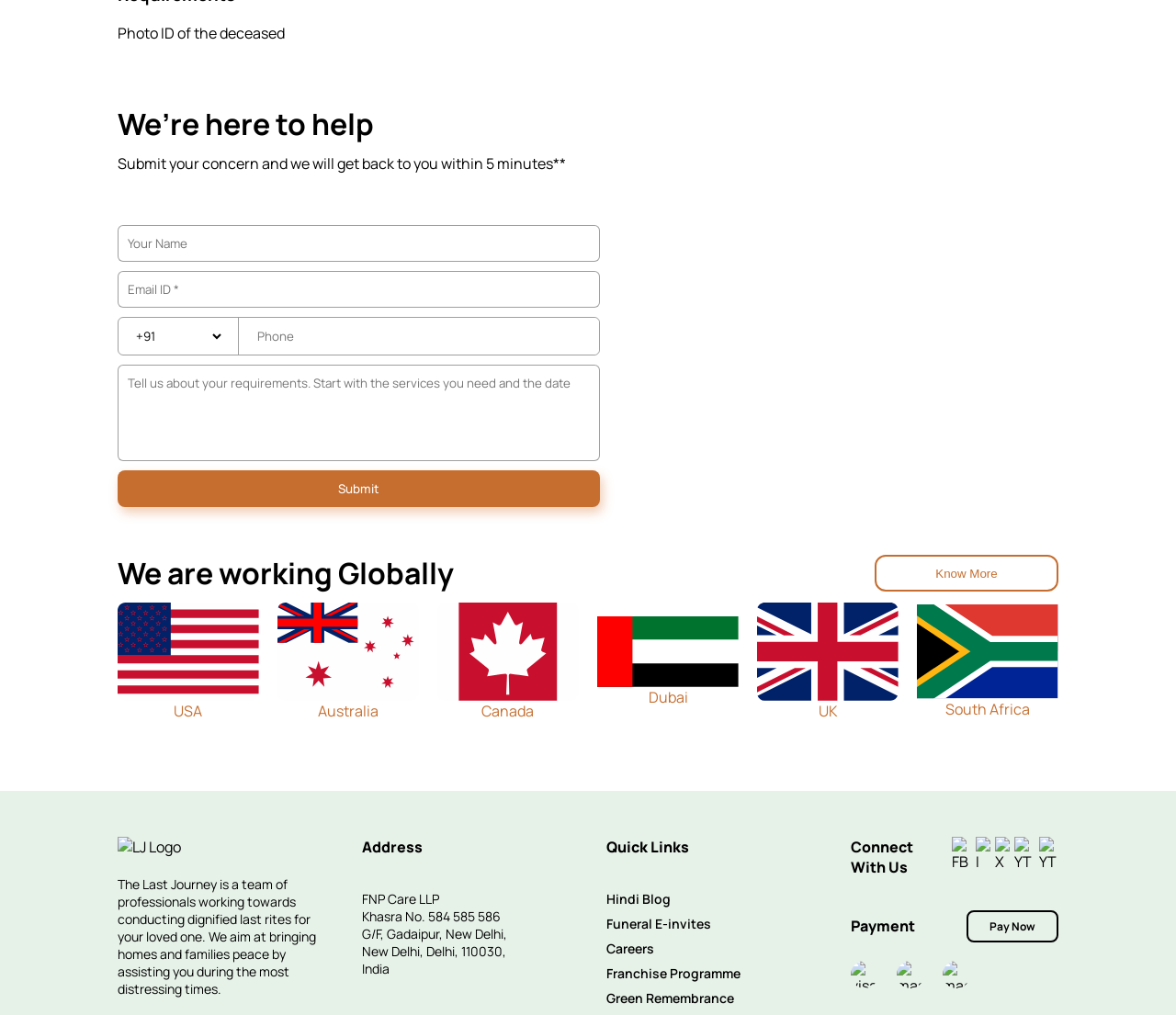Analyze the image and answer the question with as much detail as possible: 
What is the purpose of the 'Submit' button?

The 'Submit' button is located below the text box where users can enter their concerns. Its purpose is to submit the concern to the website administrators, who will respond within 5 minutes as stated in the text above the button.